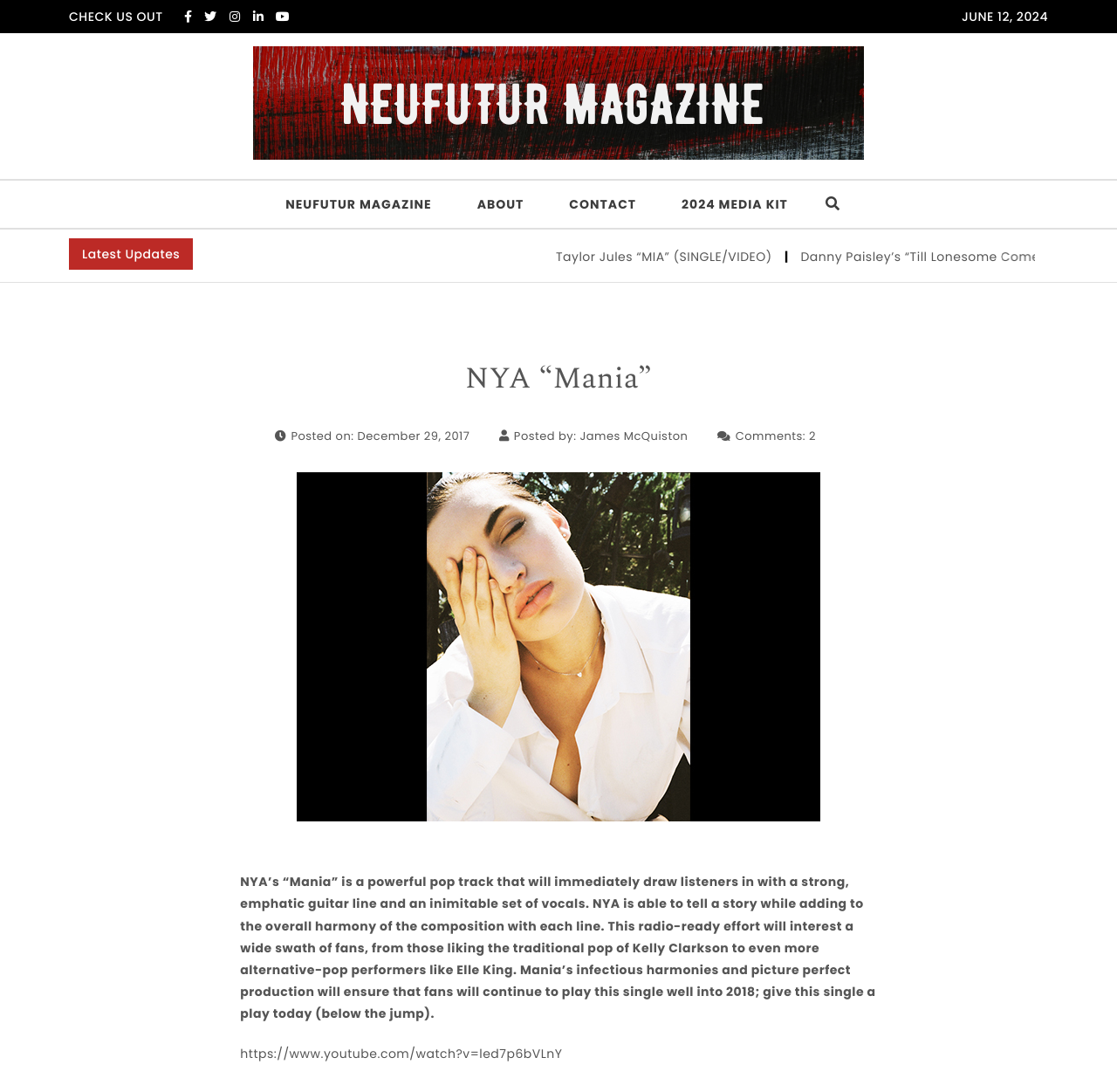Provide an in-depth description of the elements and layout of the webpage.

The webpage is about a music review article titled "NYA “Mania”" on NeuFutur Magazine. At the top, there is a navigation bar with links to "NEUFUTUR MAGAZINE", "ABOUT", "CONTACT", and "2024 MEDIA KIT". Below the navigation bar, there is a section with the title "Latest Updates" and two links to other music review articles.

The main content of the webpage is the review article "NYA “Mania”". The article has a heading with the title "NYA “Mania”" and a link to the article. Below the heading, there is a paragraph of text describing the song "Mania" by NYA, mentioning its powerful pop track, strong guitar line, and inimitable vocals. The article also compares NYA's style to other pop artists like Kelly Clarkson and Elle King.

To the right of the article heading, there is a section with information about the article, including the date it was posted (December 29, 2017), the author (James McQuiston), and the number of comments (2). Below the article, there is a link to a YouTube video of the song "Mania".

At the very top of the webpage, there is a line of social media links, represented by icons, and a text "CHECK US OUT". On the top-right corner, there is a date "JUNE 12, 2024". The NeuFutur Magazine logo is displayed at the top-left corner, with a link to the magazine's homepage.